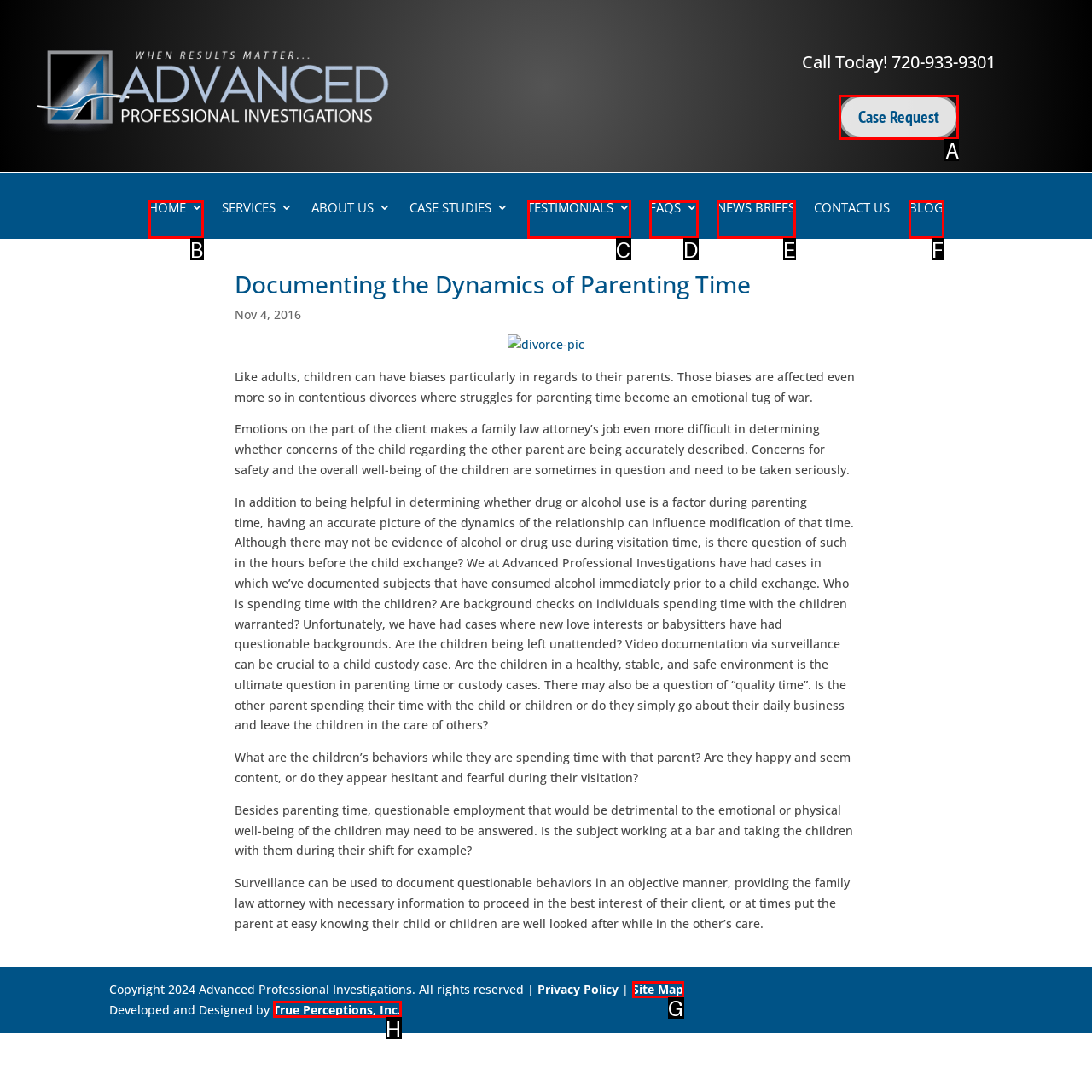Determine which HTML element to click for this task: Request a case Provide the letter of the selected choice.

A